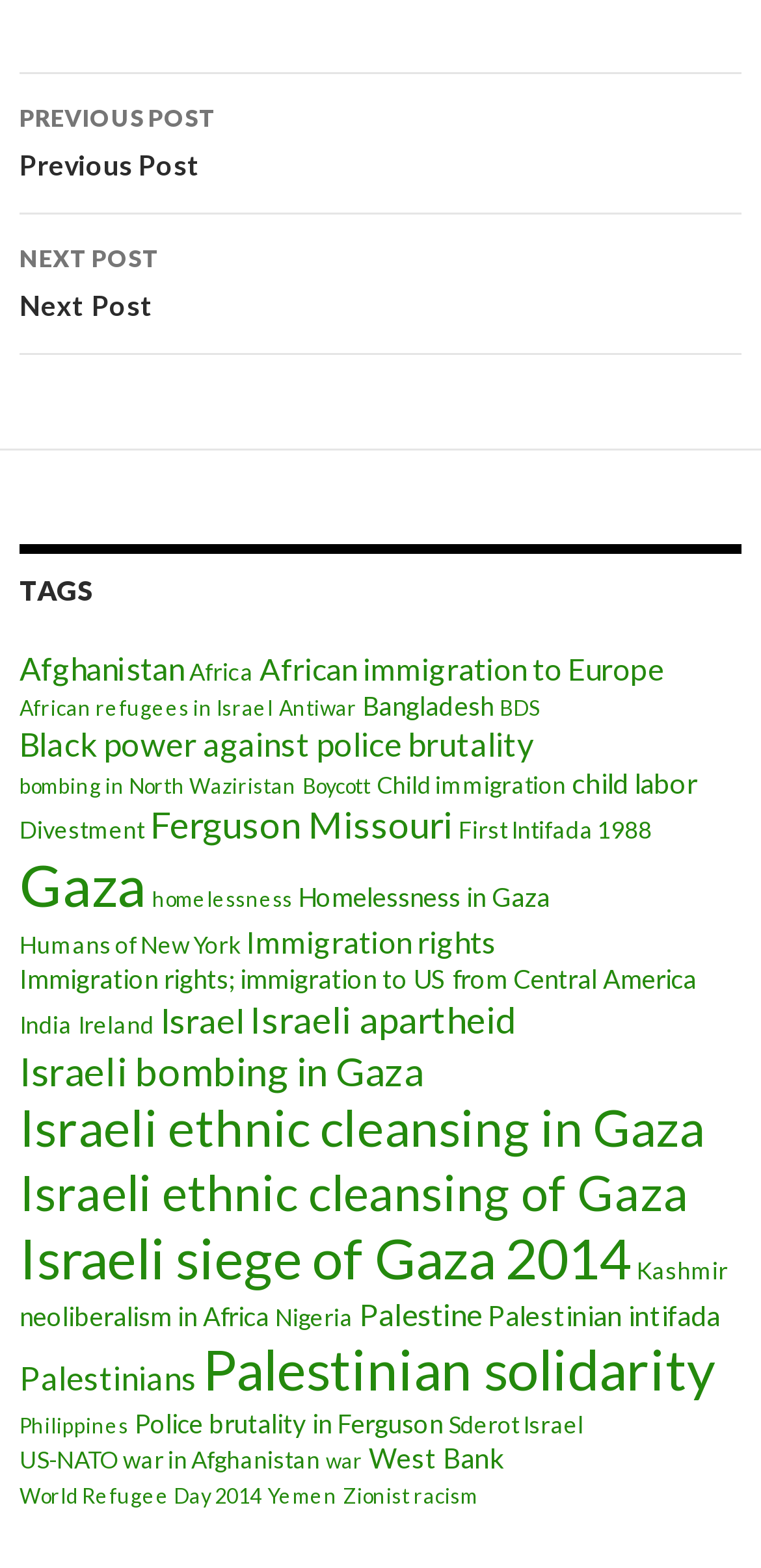What is the first tag on this webpage?
Refer to the image and give a detailed answer to the query.

I looked at the first link under the 'TAGS' heading, which is 'Afghanistan (8 items)'. The text of this link is 'Afghanistan'.